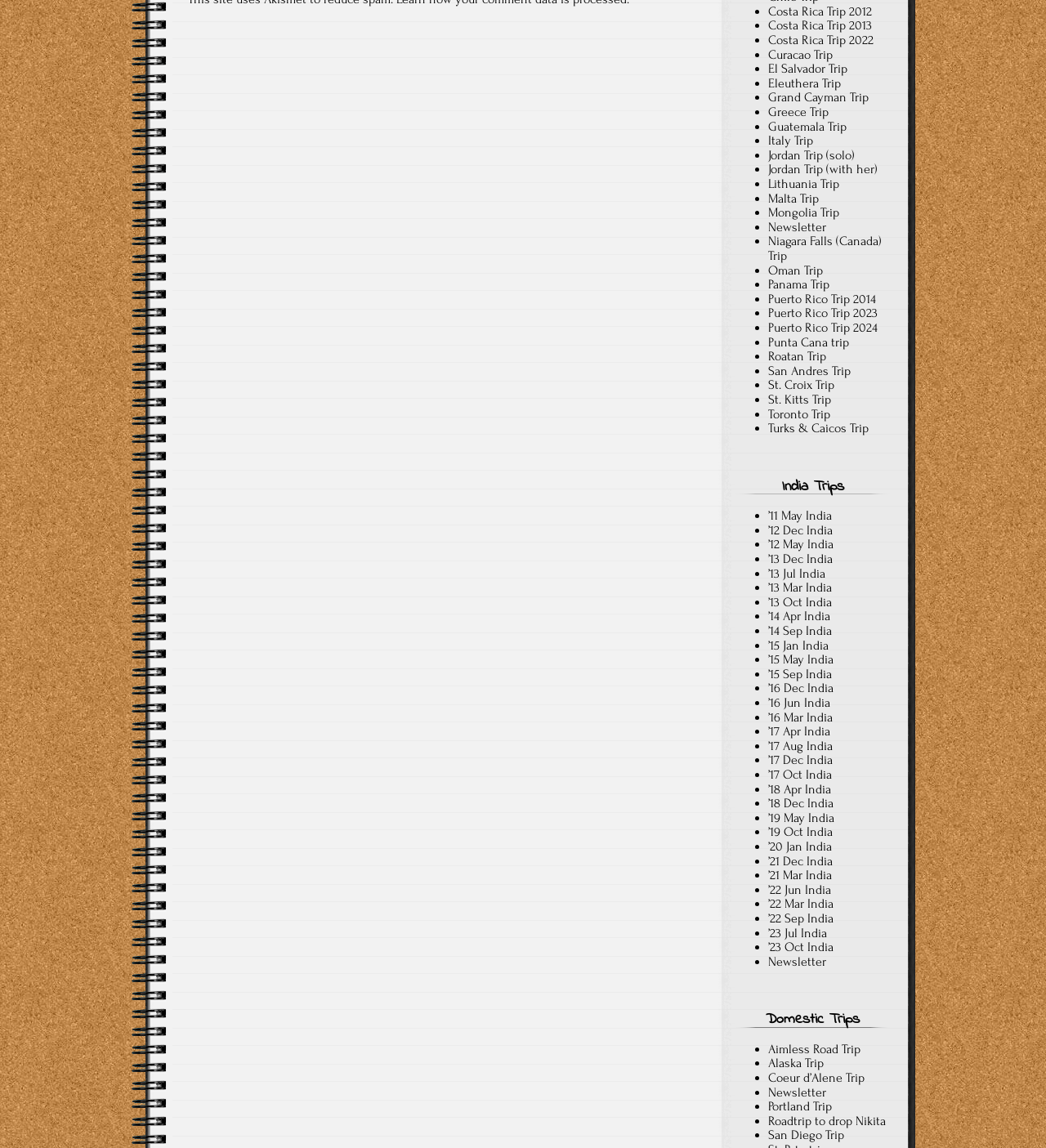How many trips are listed under the 'India Trips' section?
Please answer the question with as much detail and depth as you can.

I looked at the section of the webpage with the heading 'India Trips' and counted the number of links underneath it, finding 10 trips listed.